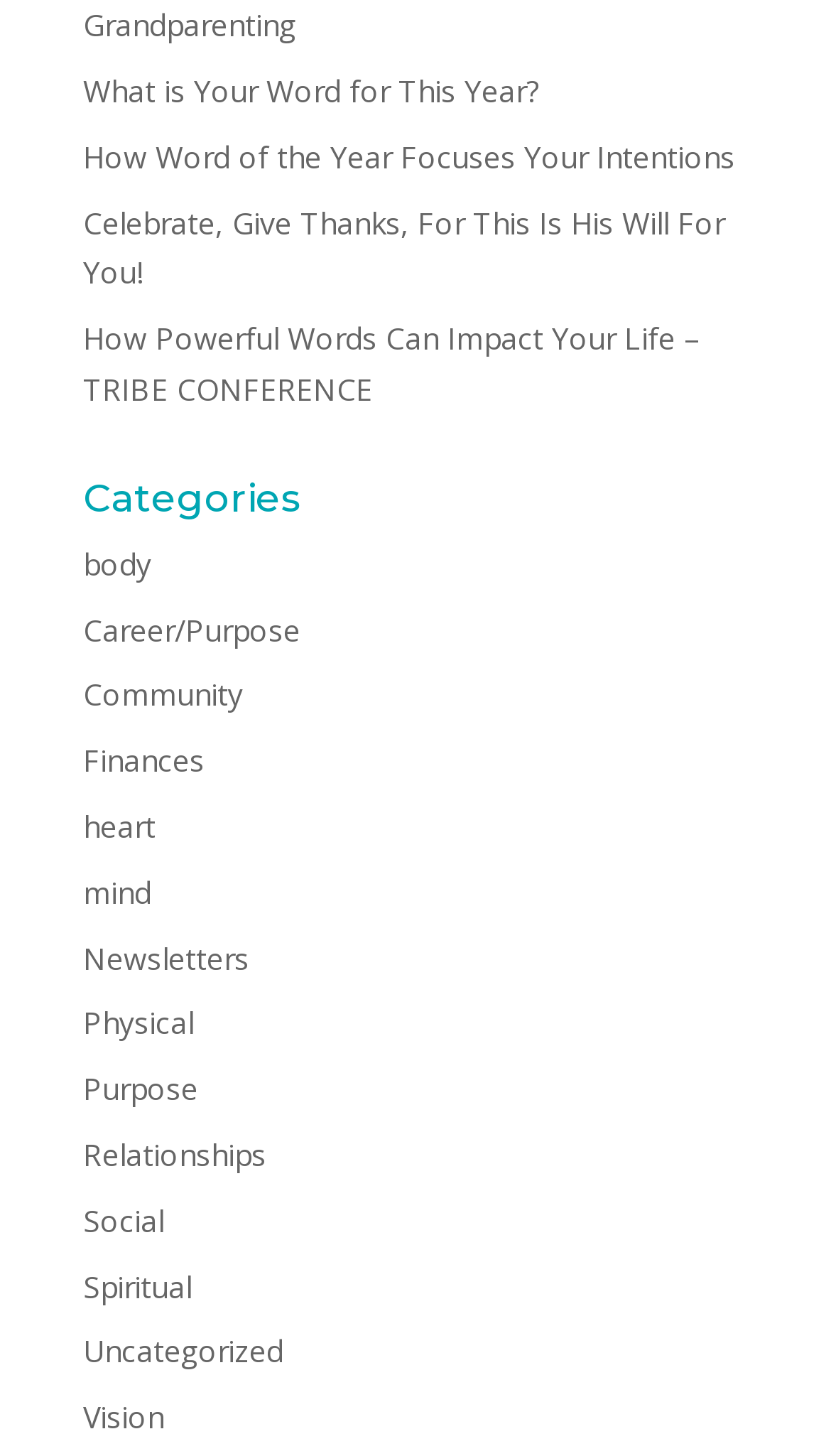What is the second heading on the webpage?
By examining the image, provide a one-word or phrase answer.

Categories